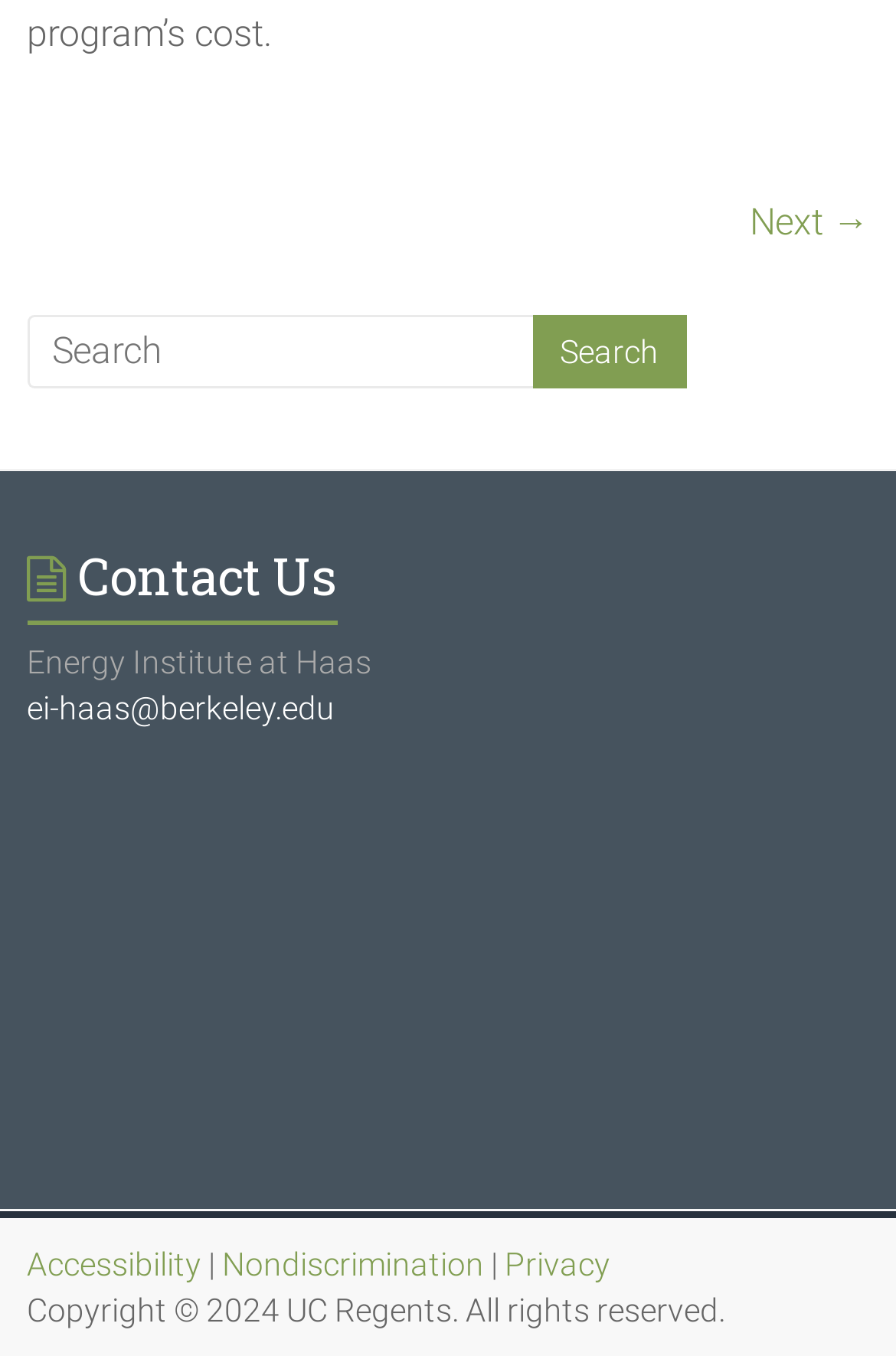How many links are there in the footer section?
Craft a detailed and extensive response to the question.

I counted the number of link elements within the footer section, which includes 'Accessibility', 'Nondiscrimination', 'Privacy', and 'Contact Us', totaling 4 links.